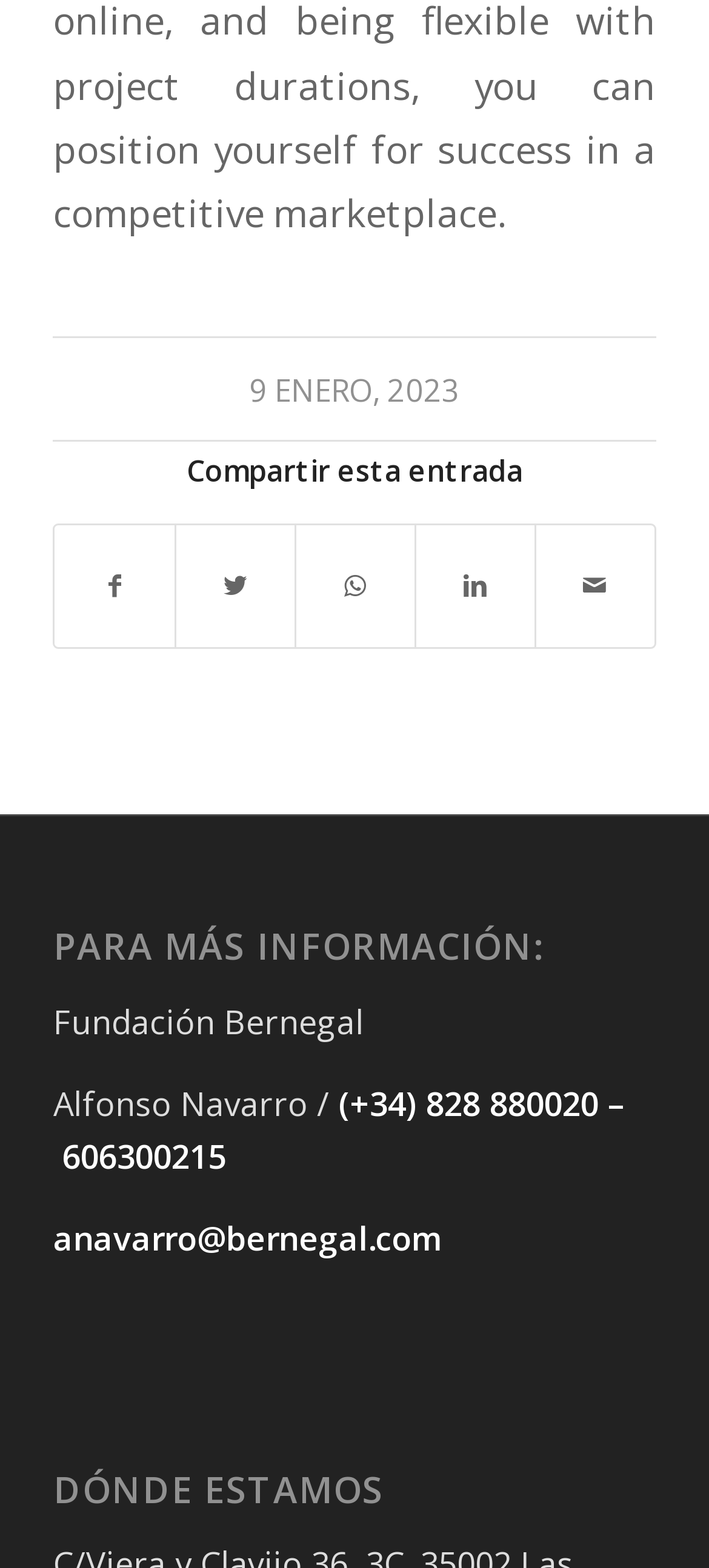Kindly determine the bounding box coordinates of the area that needs to be clicked to fulfill this instruction: "Share on Facebook".

[0.078, 0.336, 0.247, 0.412]